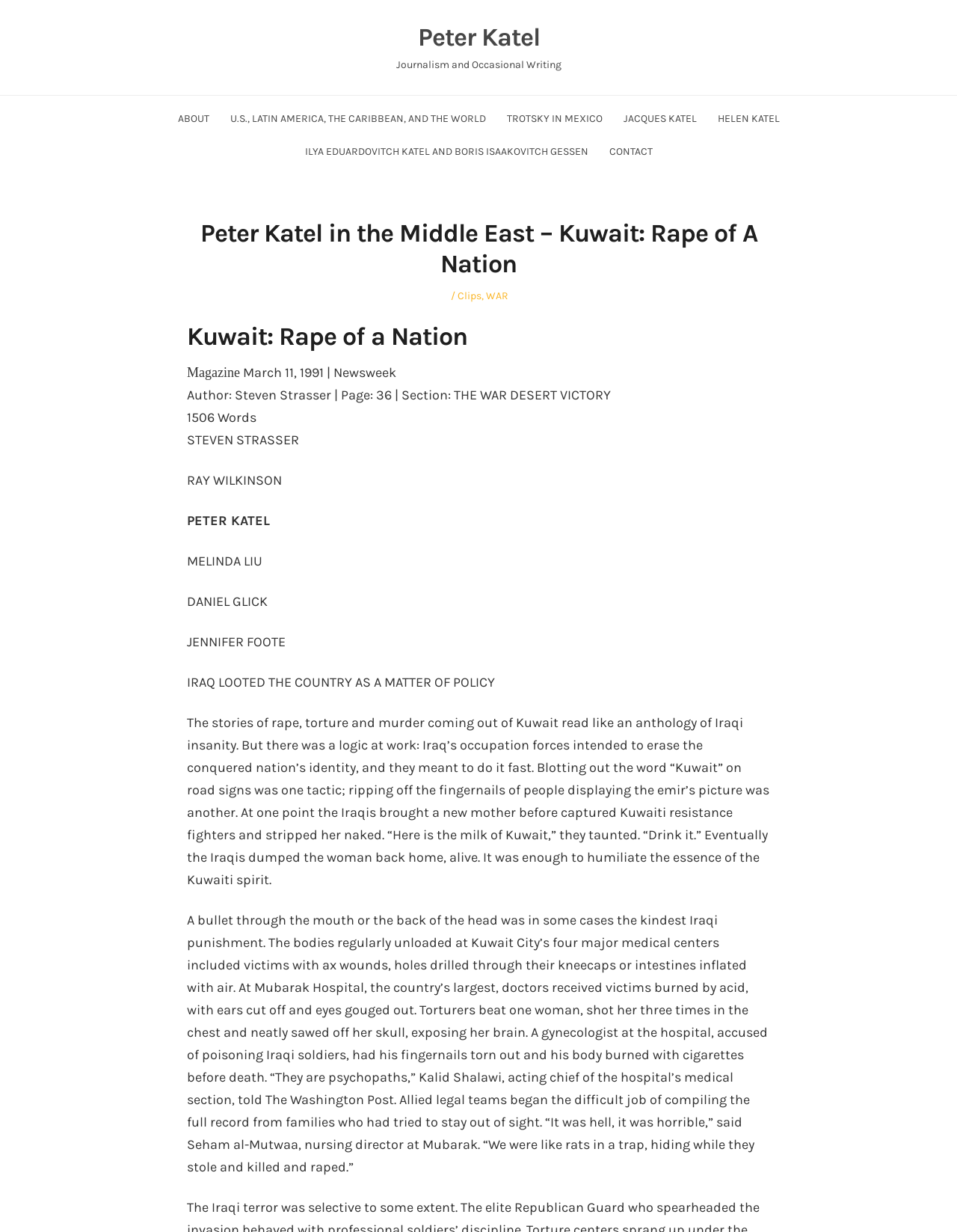In which magazine was the article published? Using the information from the screenshot, answer with a single word or phrase.

Newsweek